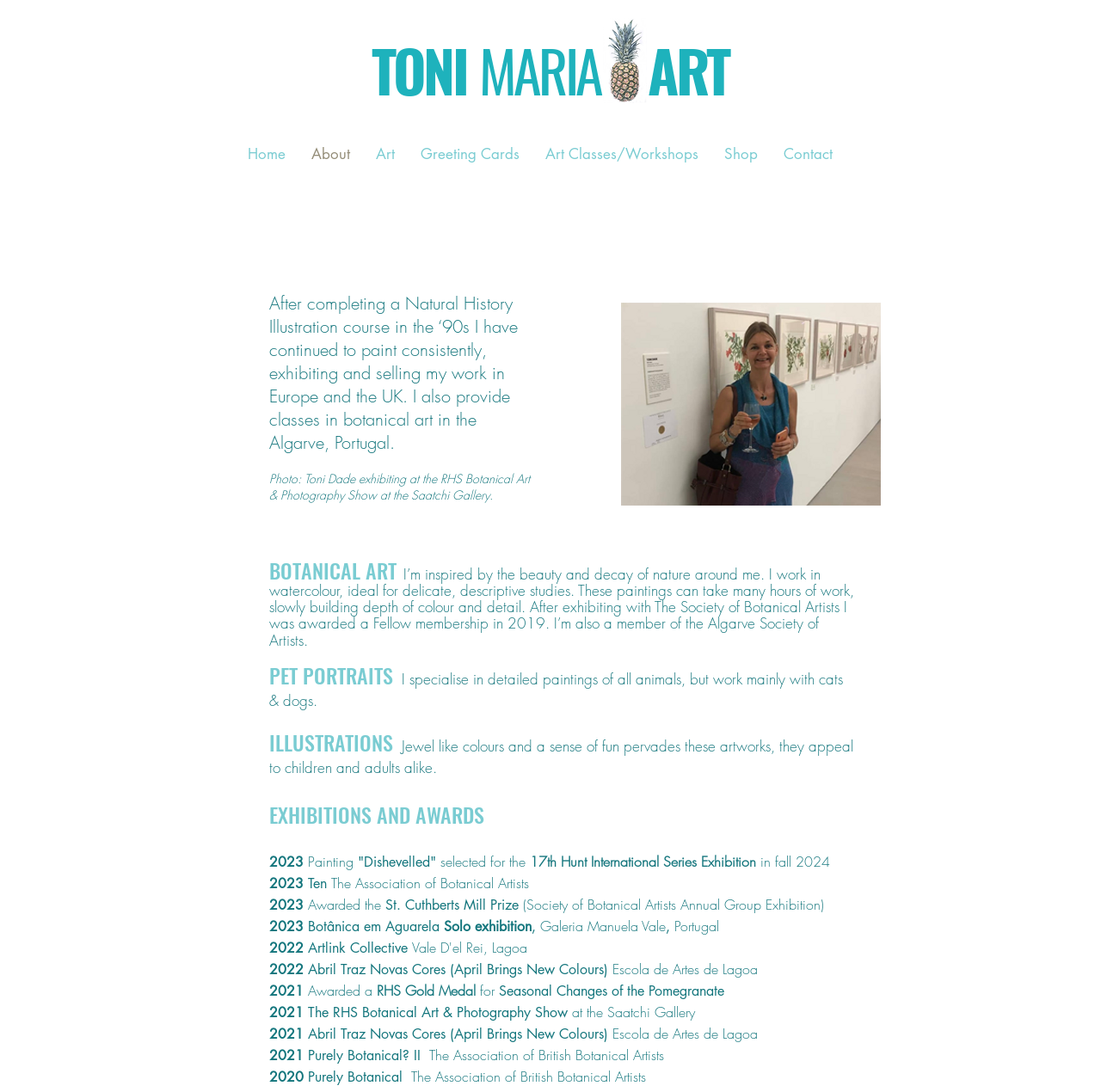Carefully observe the image and respond to the question with a detailed answer:
What is the name of the artist?

The answer can be found in the heading 'TONI MARIA  ART' which is located at the top of the webpage, indicating that Toni Maria is the artist.